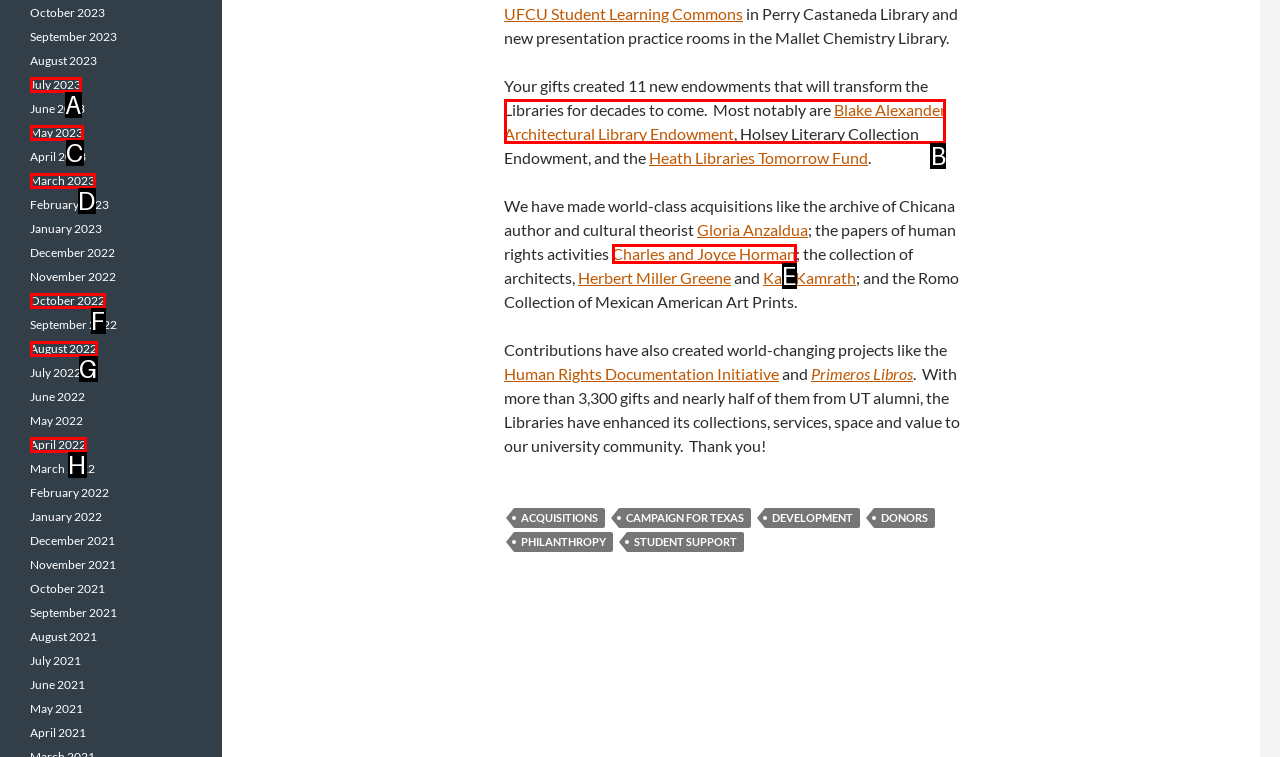Identify the correct UI element to click to achieve the task: Subscribe.
Answer with the letter of the appropriate option from the choices given.

None